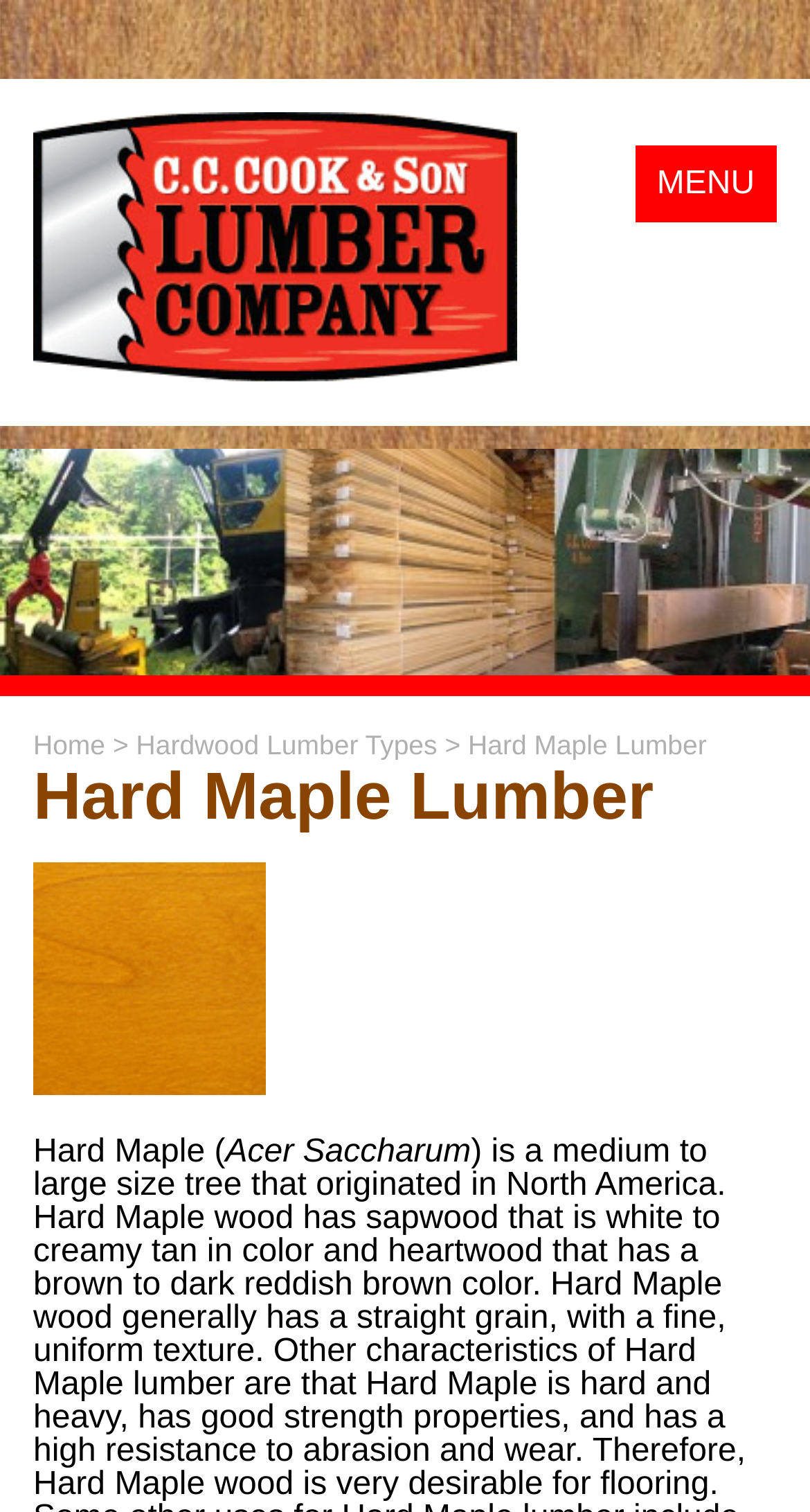Locate the bounding box coordinates of the clickable region necessary to complete the following instruction: "Click the MENU link". Provide the coordinates in the format of four float numbers between 0 and 1, i.e., [left, top, right, bottom].

[0.784, 0.096, 0.959, 0.147]